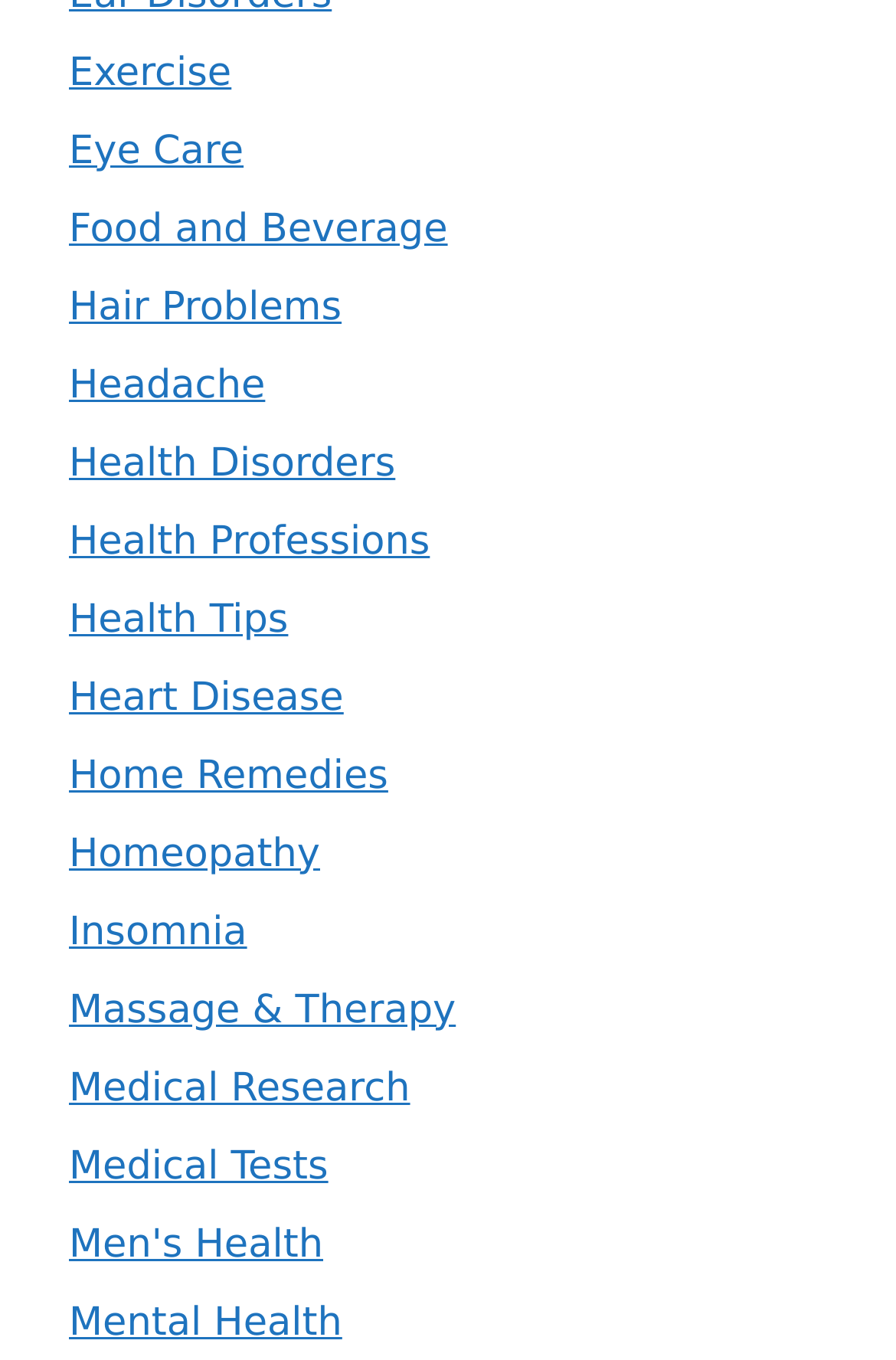Determine the bounding box coordinates of the clickable region to execute the instruction: "Click on Exercise". The coordinates should be four float numbers between 0 and 1, denoted as [left, top, right, bottom].

[0.077, 0.036, 0.258, 0.07]